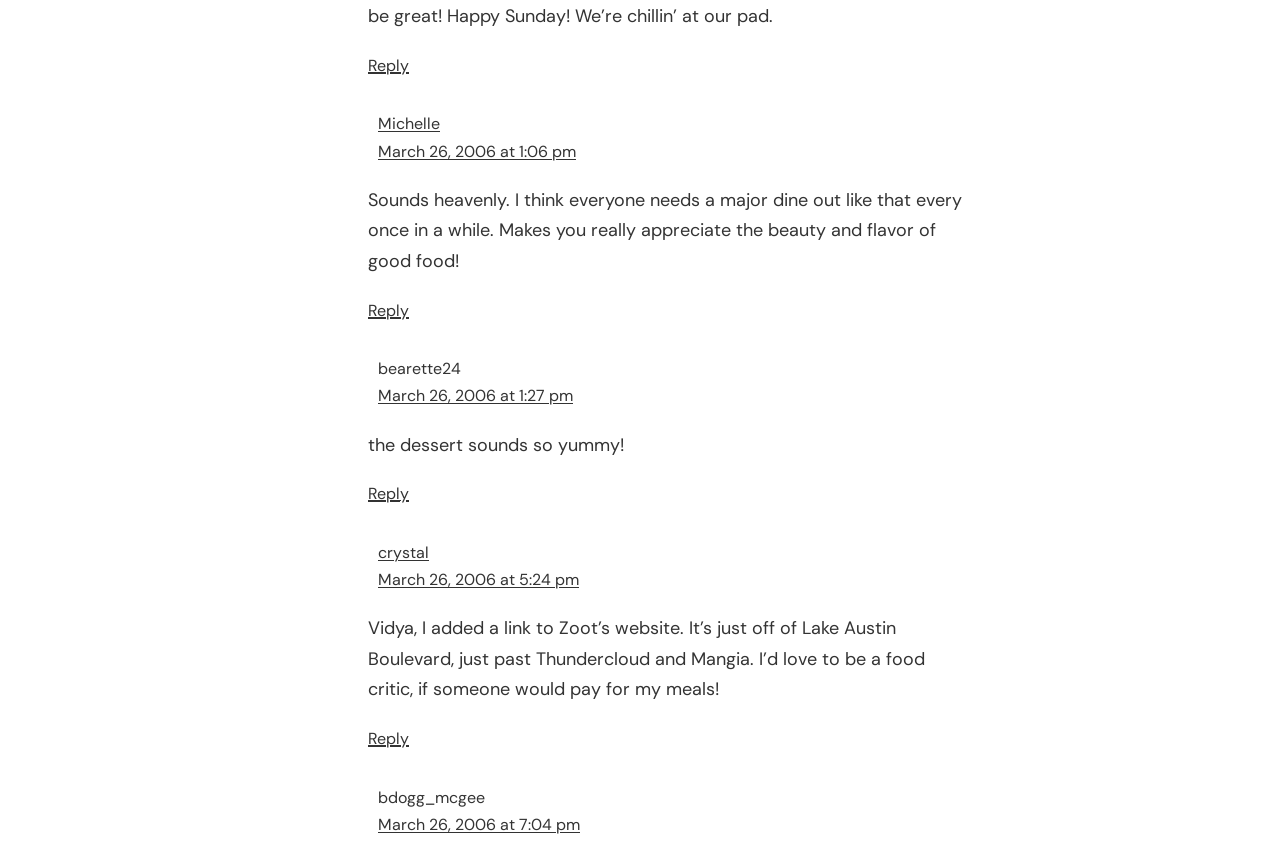Kindly respond to the following question with a single word or a brief phrase: 
Who is the first commenter?

Vidya